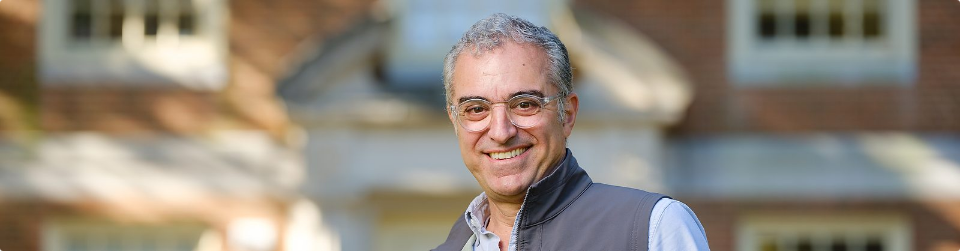Thoroughly describe the content and context of the image.

The image features Justin Catanoso, a prominent journalist known for his insightful reporting on environmental issues. In the photograph, he is smiling and standing outdoors, dressed casually in a vest over a collared shirt, which suggests a relaxed yet professional demeanor. The background is soft-focused, displaying a brick building likely representative of an academic or institutional environment, adding a touch of warmth and approachability to the composition. This portrayal highlights his approachable nature and commitment to engaging with important topics, particularly those related to climate and environmental concerns.